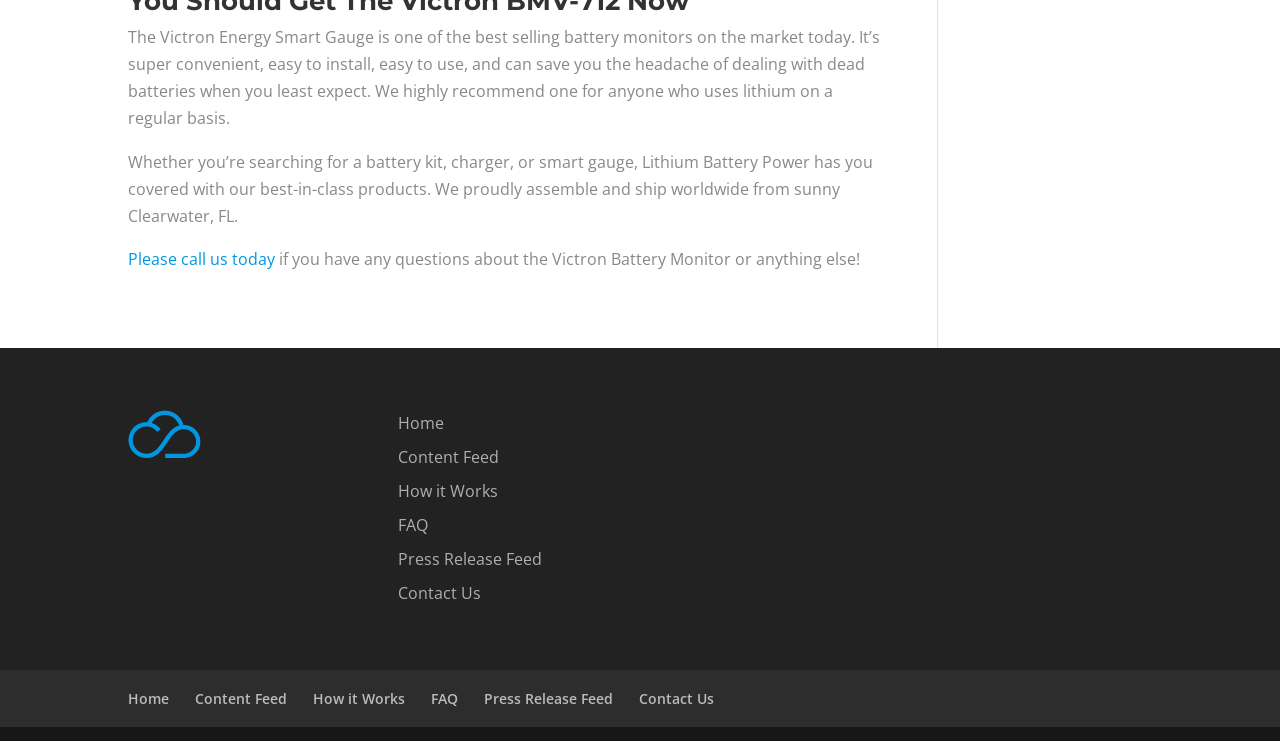Give a short answer to this question using one word or a phrase:
How many times is the 'Home' link displayed?

2